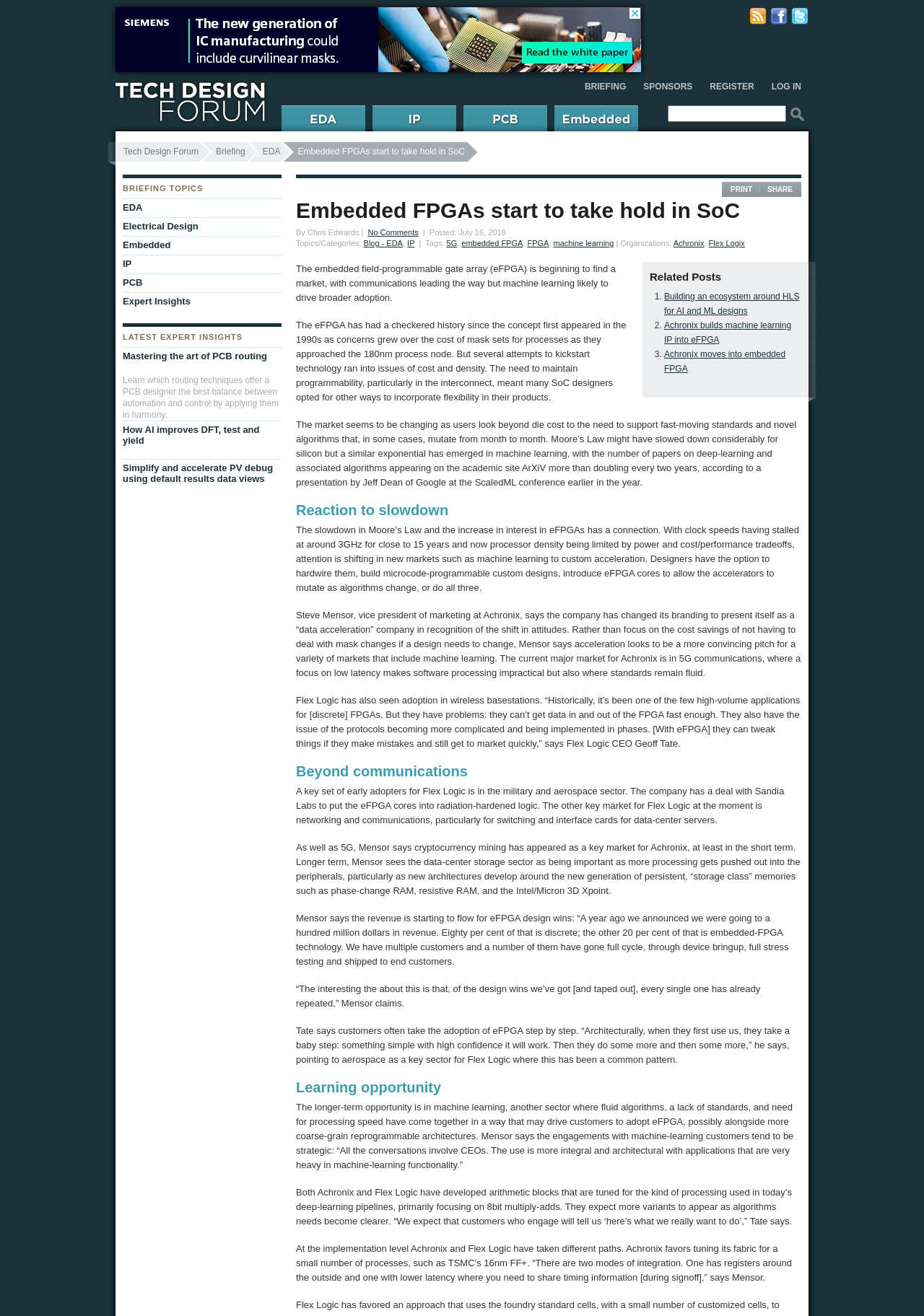Please predict the bounding box coordinates of the element's region where a click is necessary to complete the following instruction: "Search for something in the forum". The coordinates should be represented by four float numbers between 0 and 1, i.e., [left, top, right, bottom].

[0.723, 0.08, 0.851, 0.093]